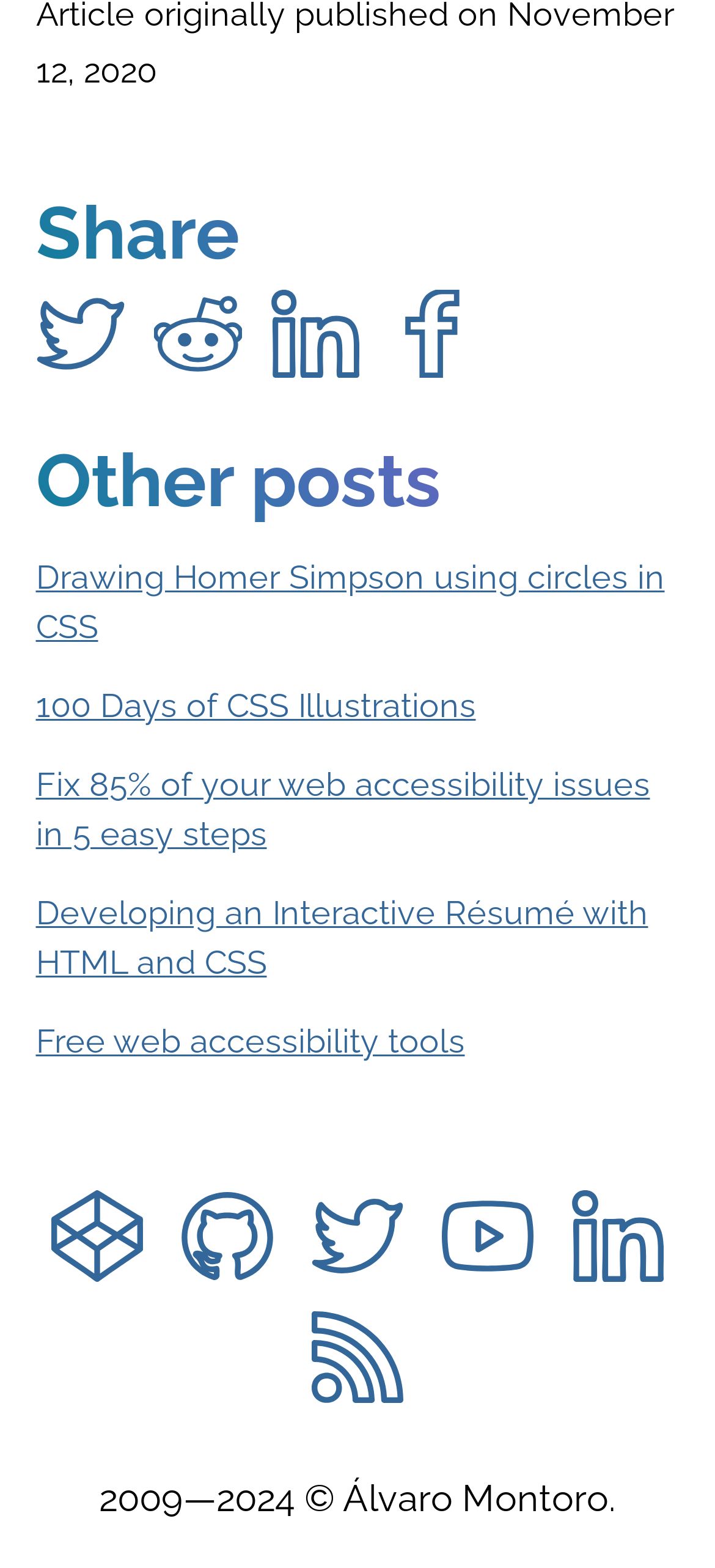Provide the bounding box coordinates for the UI element that is described as: "Codepen".

[0.072, 0.757, 0.2, 0.824]